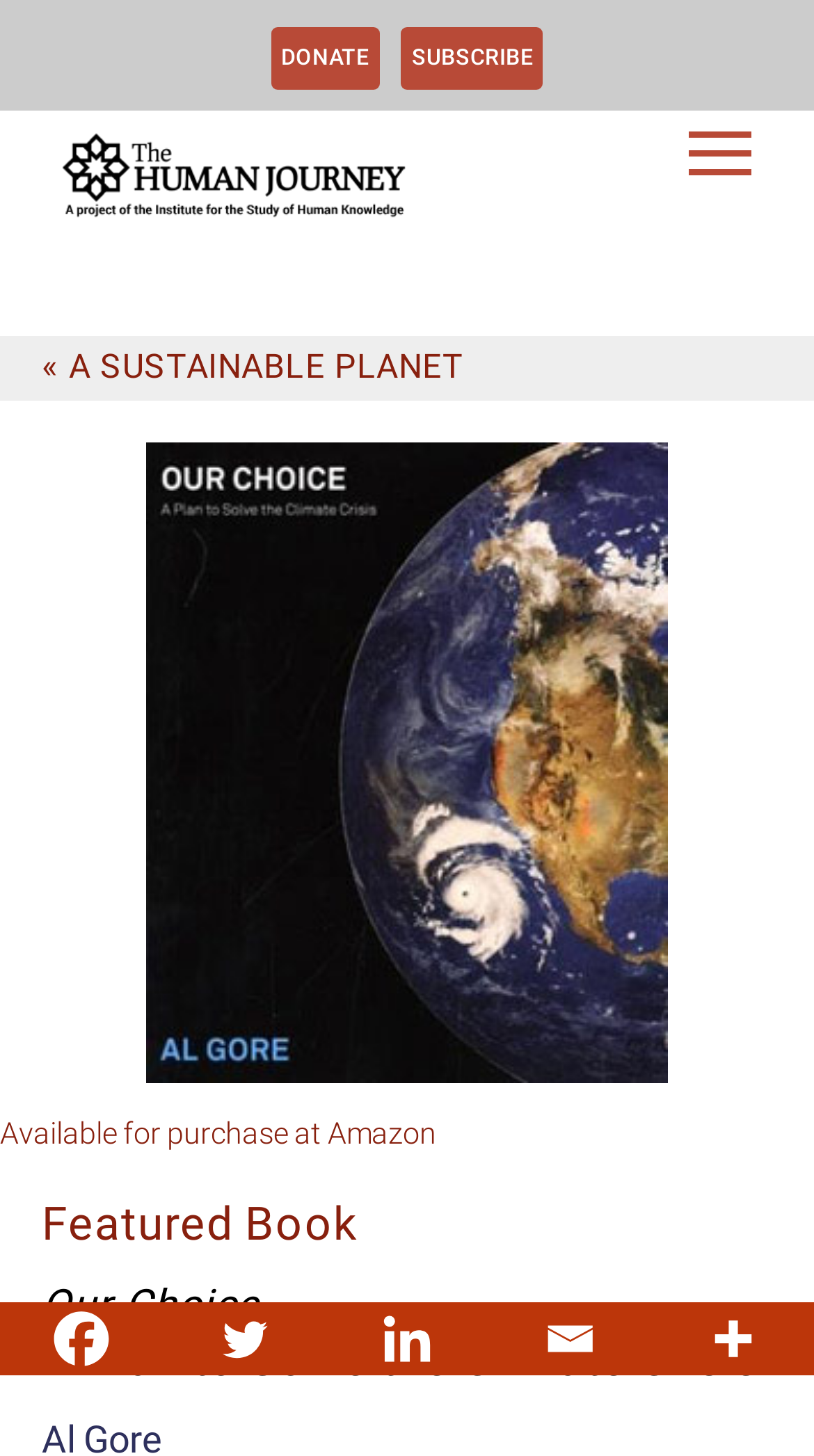Respond with a single word or phrase to the following question: What is the name of the featured book?

Our Choice